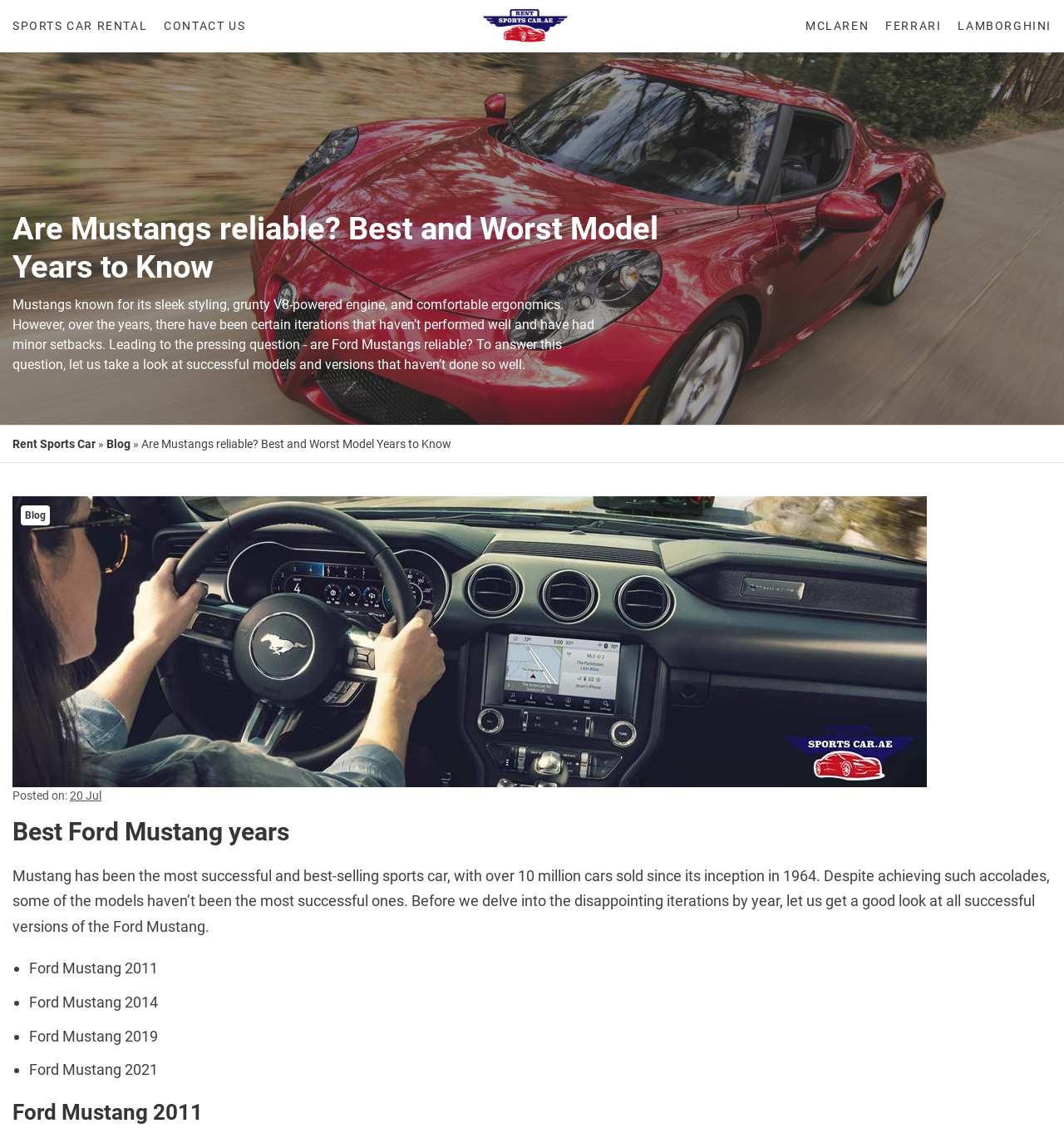Locate the headline of the webpage and generate its content.

Are Mustangs reliable? Best and Worst Model Years to Know